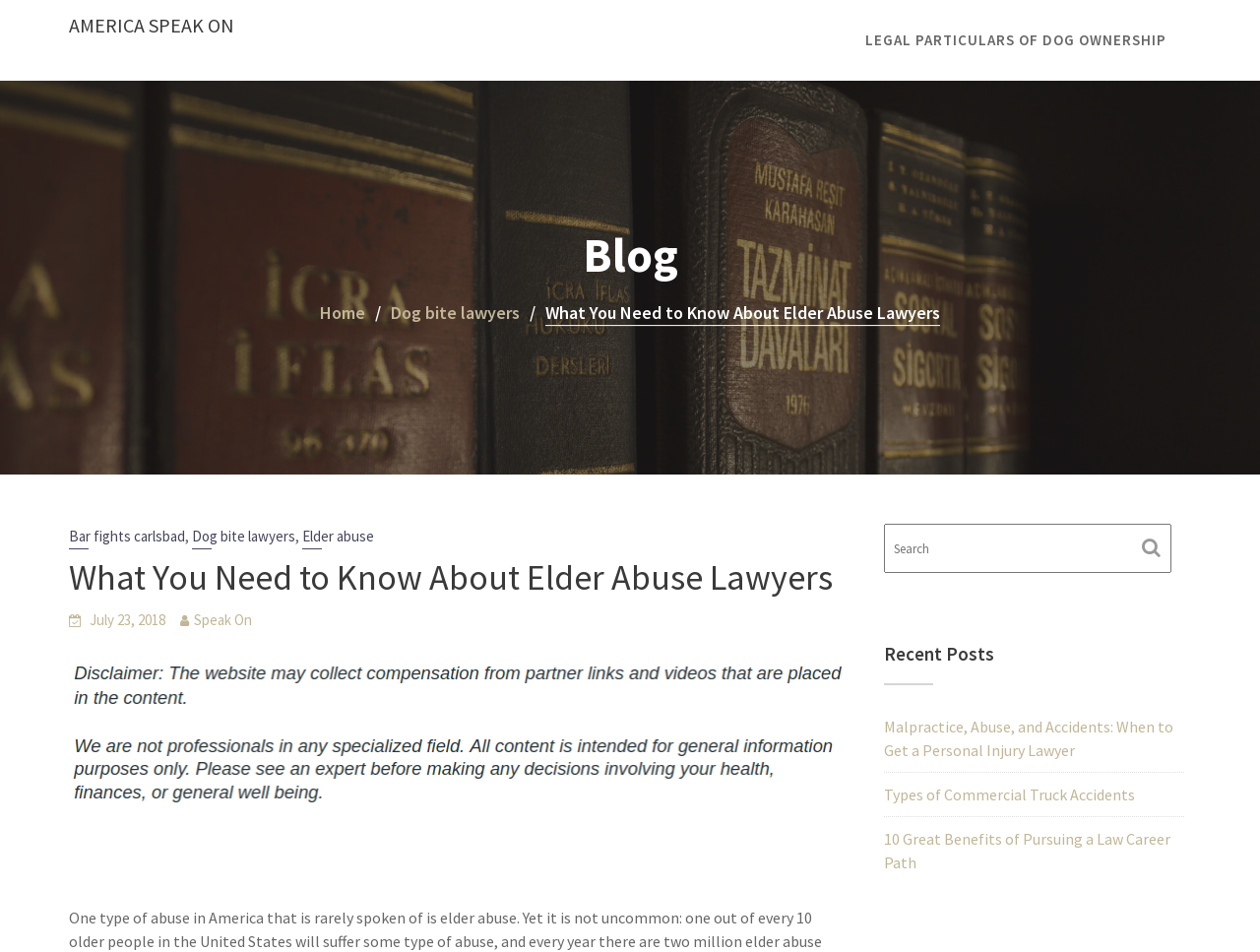What is the category of the blog post?
Answer the question with a single word or phrase by looking at the picture.

Elder Abuse